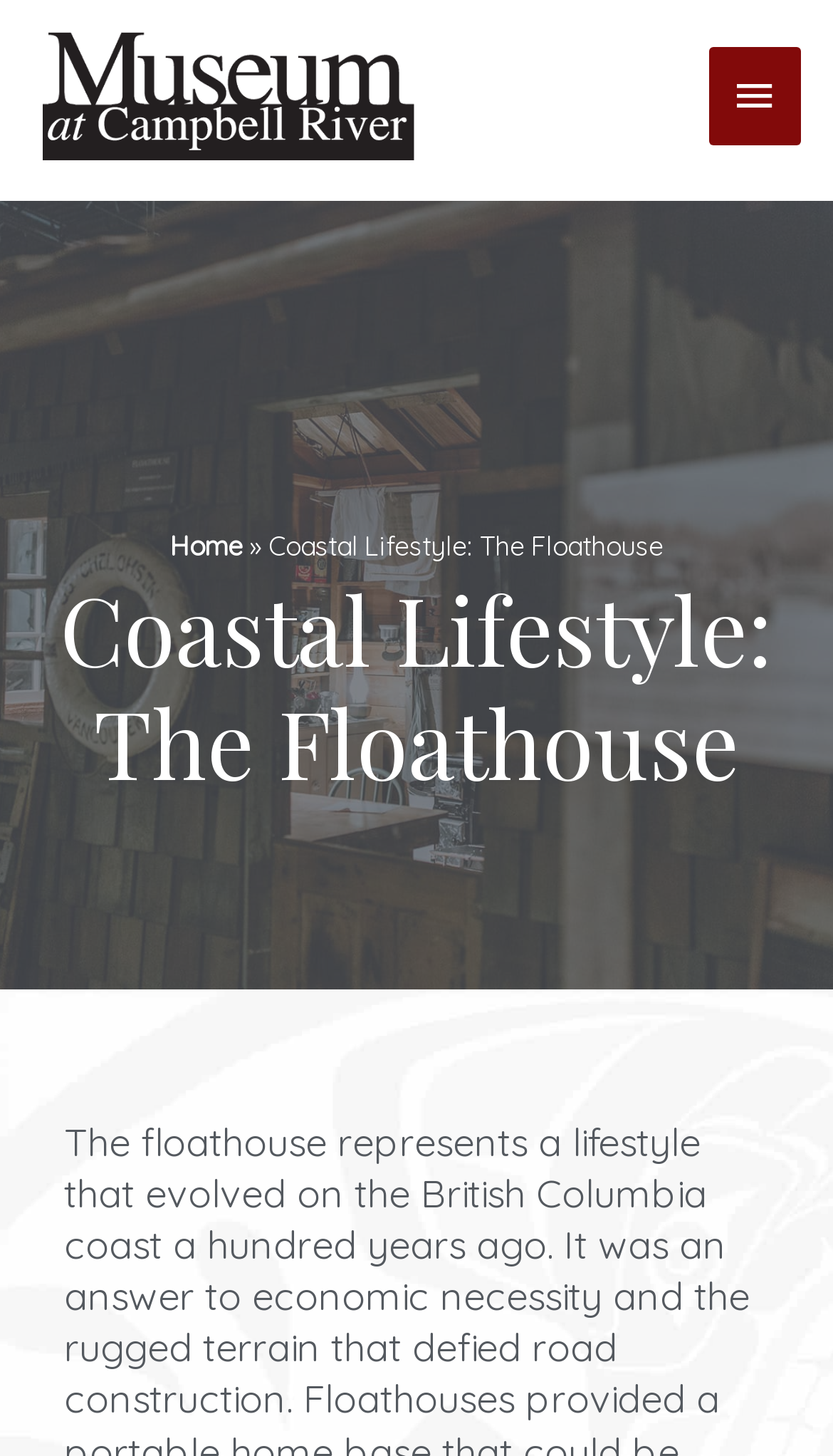What is the theme of the lifestyle described on this webpage? Using the information from the screenshot, answer with a single word or phrase.

Coastal